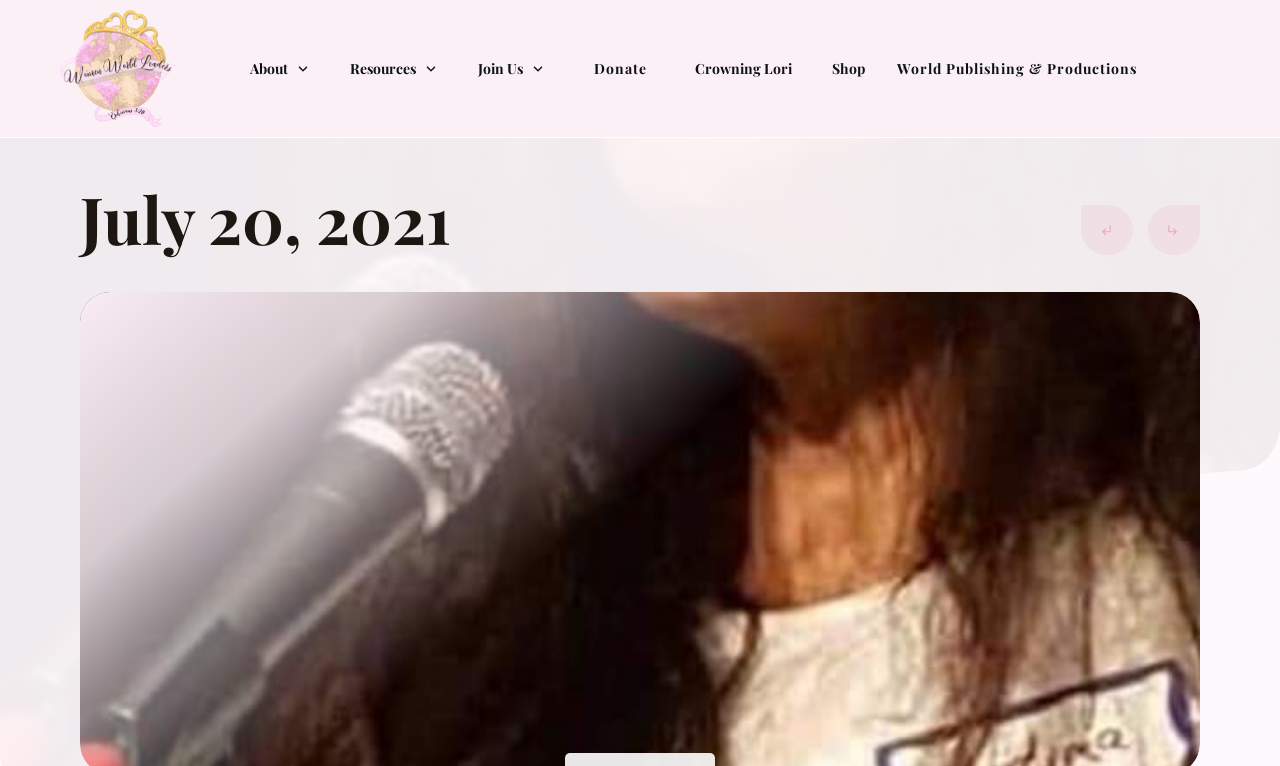Identify and generate the primary title of the webpage.

July 20, 2021